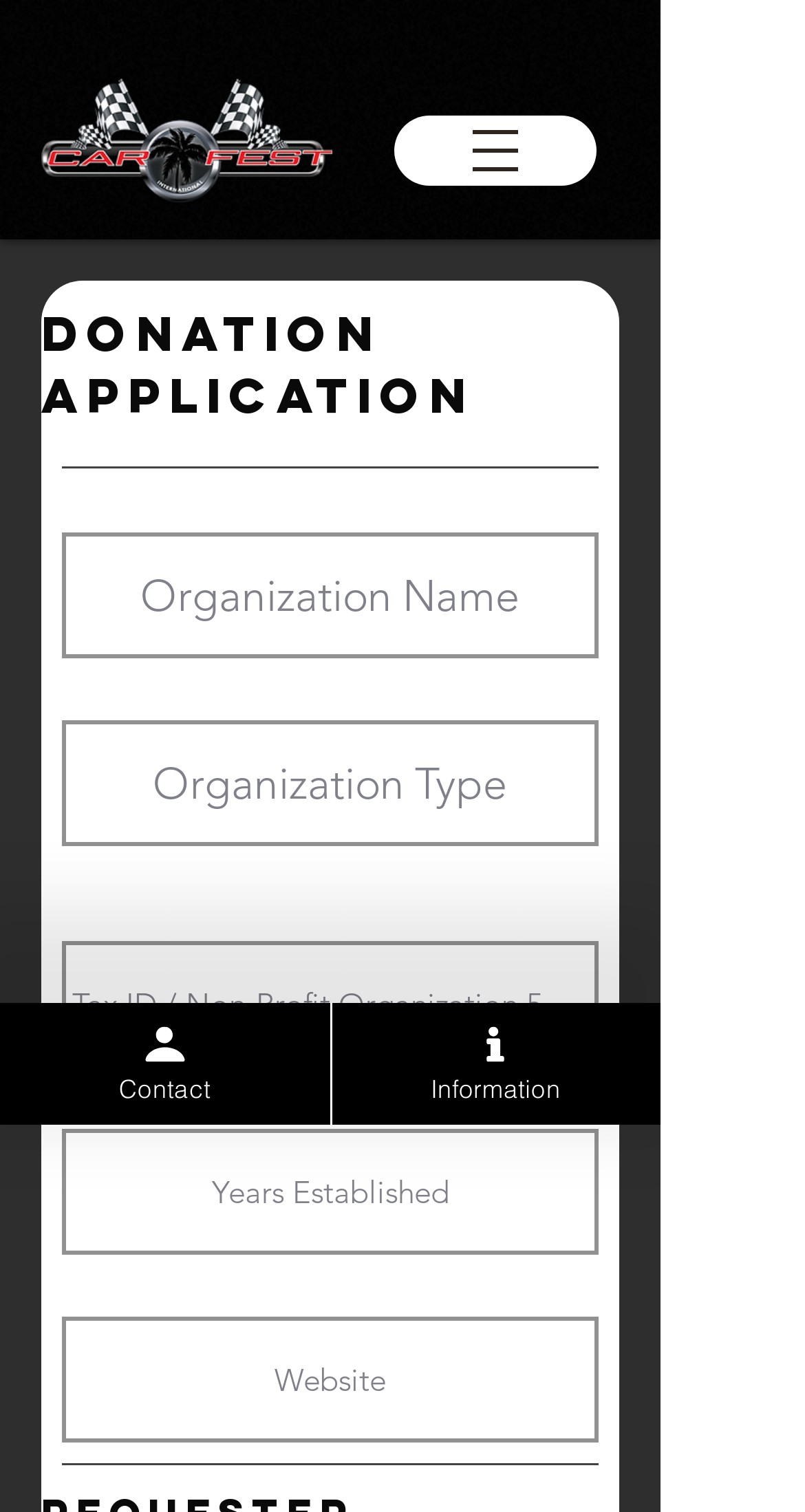Provide an in-depth caption for the elements present on the webpage.

The webpage is an application for donation for McAllen CarFest. At the top left, there is a CarFest logo, which is an image. Next to the logo, there is a heading that reads "Donation Application". Below the heading, there are several form fields, including text boxes and labels, to input information such as organization name, organization type, tax ID, years established, and website. All of these fields are required. 

On the top right, there is a button to open a navigation menu. Below the form fields, there are two links, "Contact" and "Information", each accompanied by an image. The "Contact" link is located on the left, and the "Information" link is on the right.